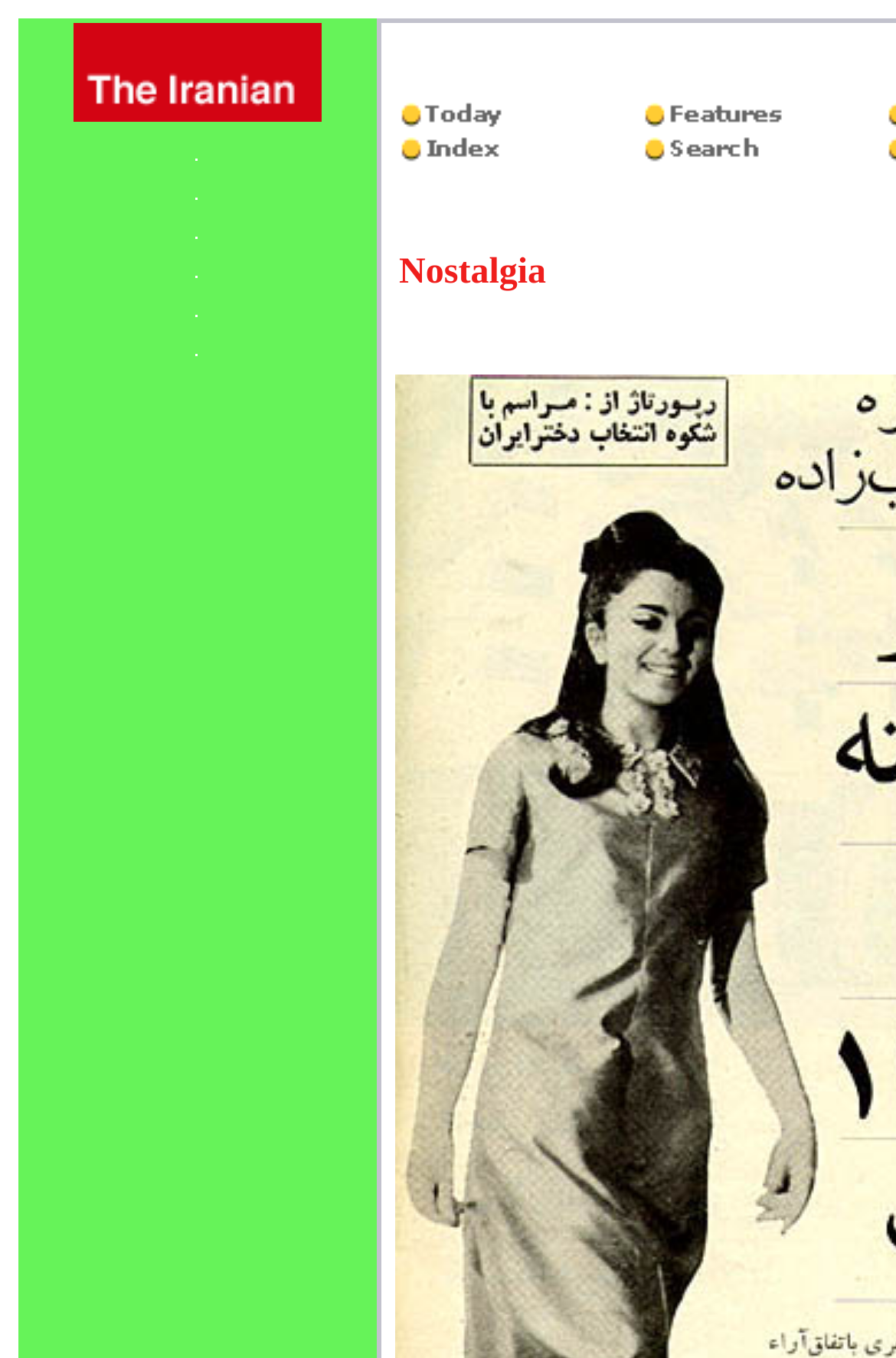Please provide a brief answer to the question using only one word or phrase: 
How many links are there in the webpage?

9